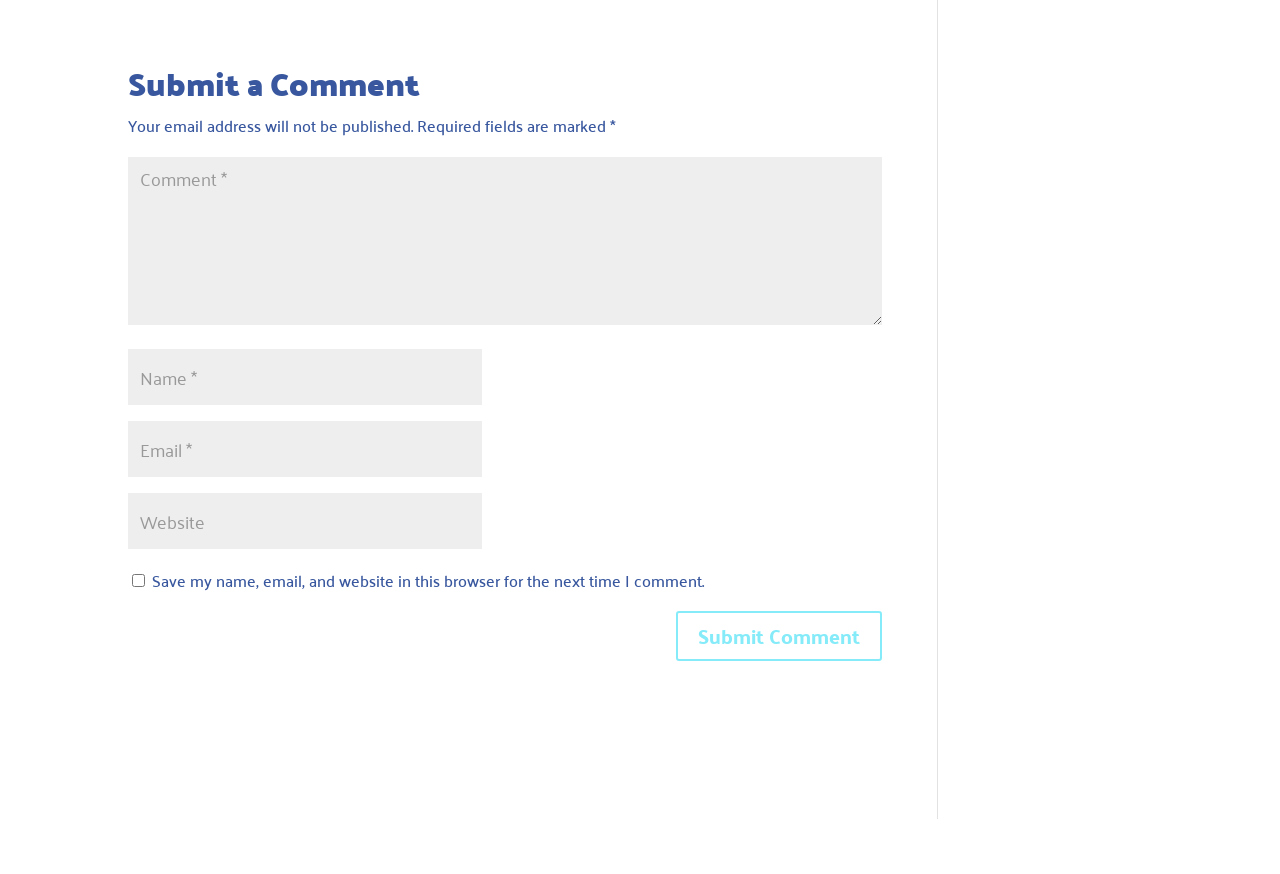Determine the bounding box coordinates for the HTML element mentioned in the following description: "input value="Email *" aria-describedby="email-notes" name="email"". The coordinates should be a list of four floats ranging from 0 to 1, represented as [left, top, right, bottom].

[0.1, 0.482, 0.377, 0.546]